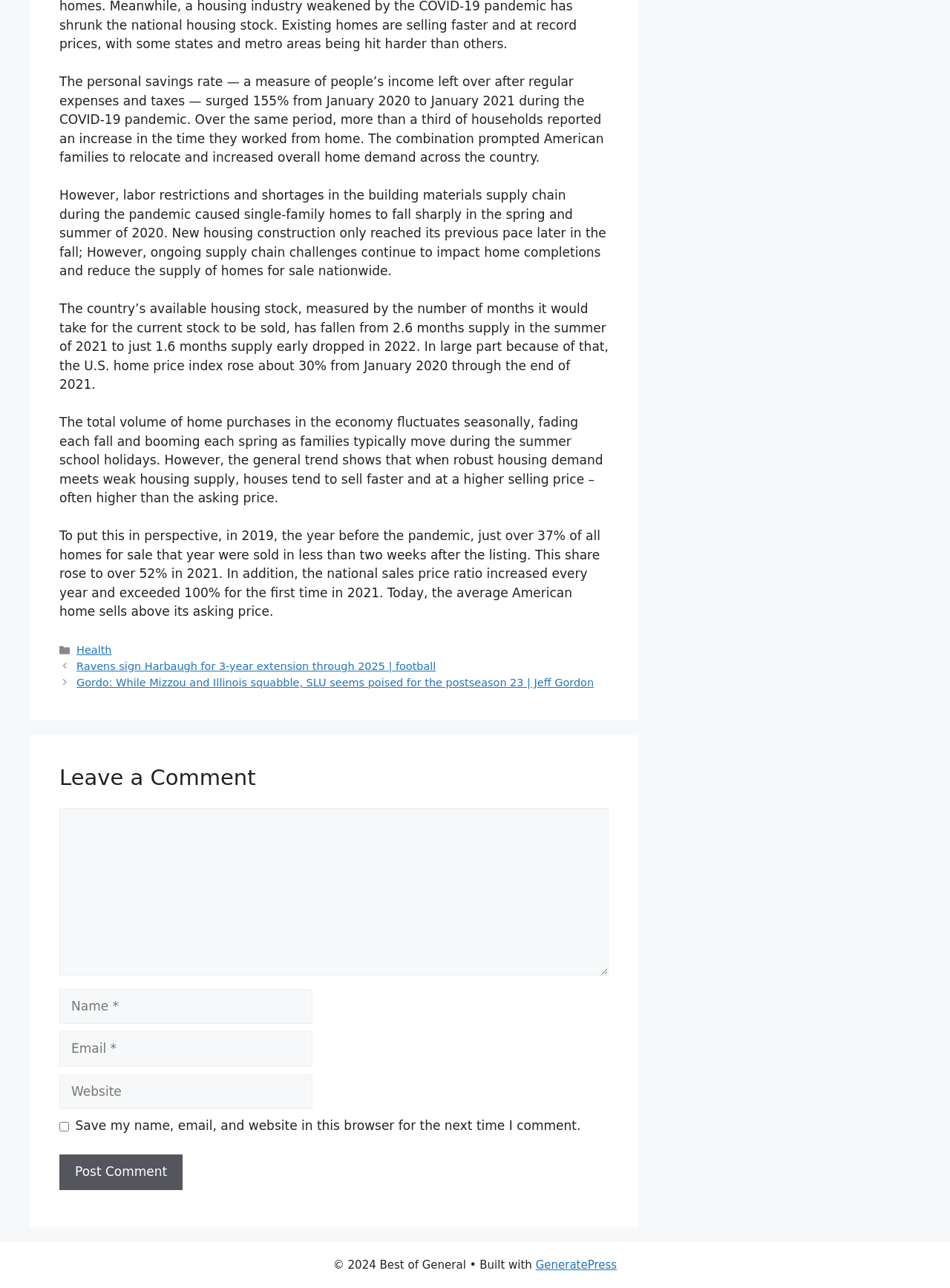What is the purpose of the textbox labeled 'Comment'?
Based on the screenshot, answer the question with a single word or phrase.

to leave a comment